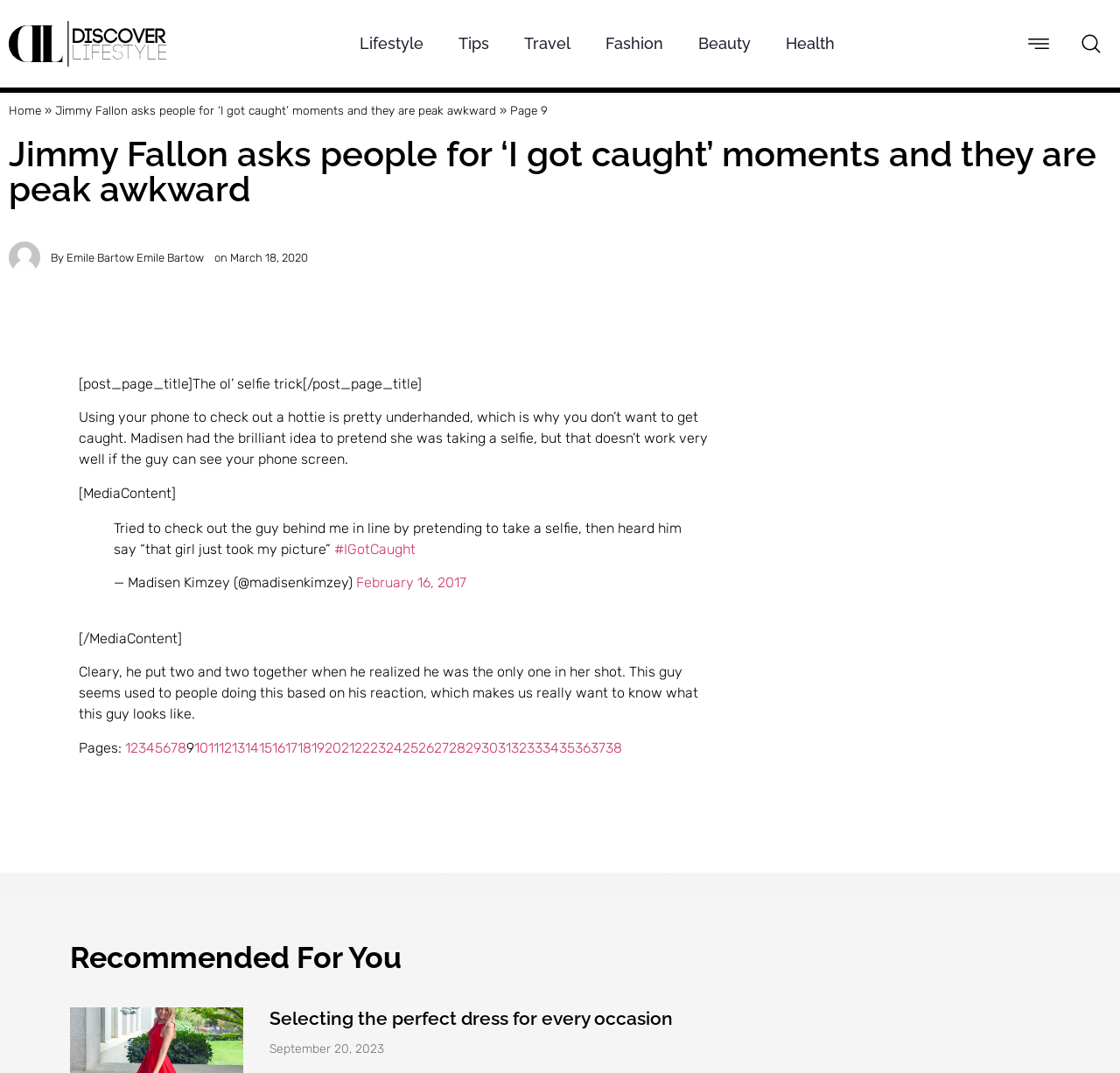How many pages are there in the article?
Using the image, give a concise answer in the form of a single word or short phrase.

38